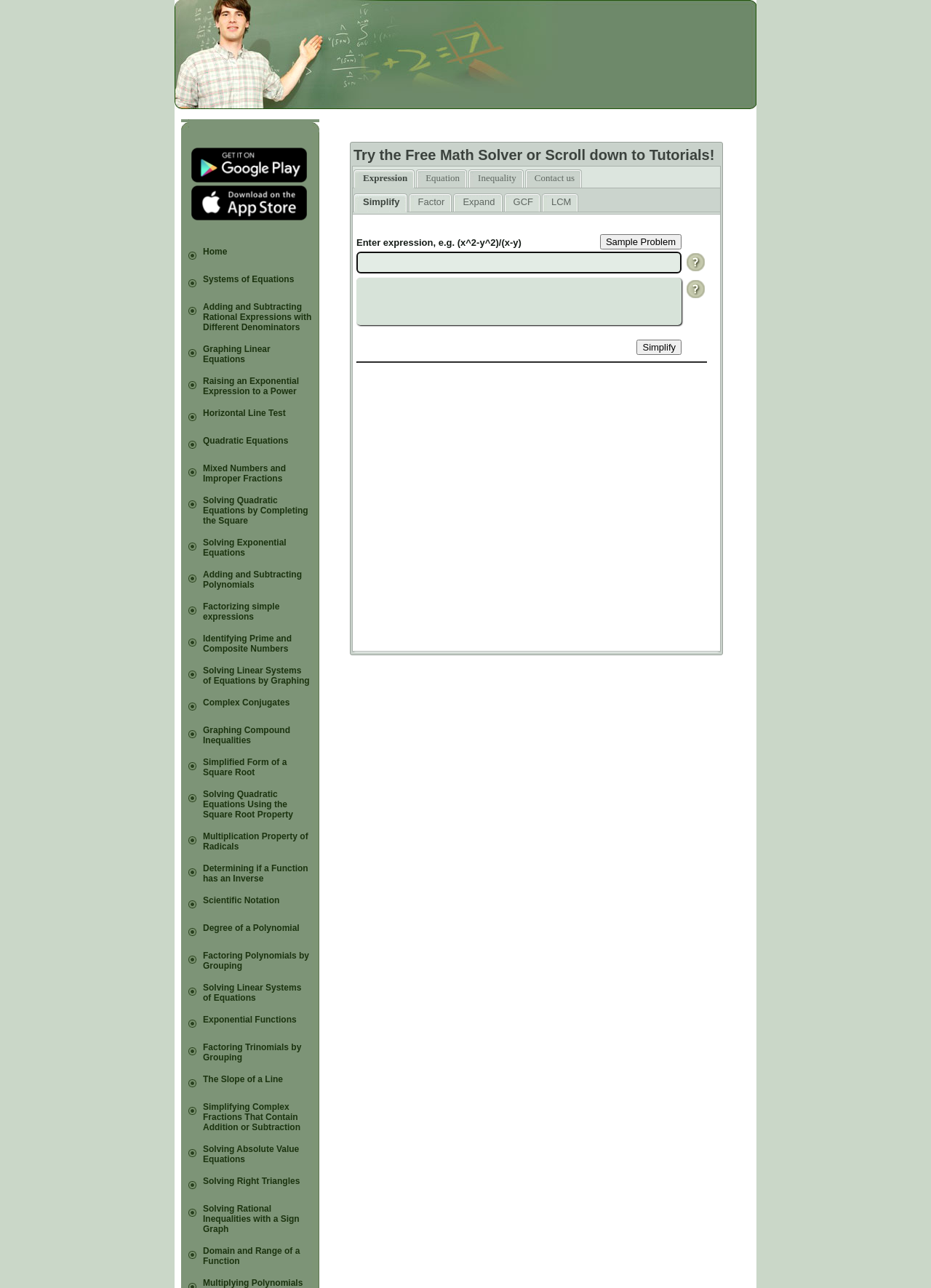Please specify the coordinates of the bounding box for the element that should be clicked to carry out this instruction: "Click on the 'Home' link". The coordinates must be four float numbers between 0 and 1, formatted as [left, top, right, bottom].

[0.218, 0.191, 0.244, 0.199]